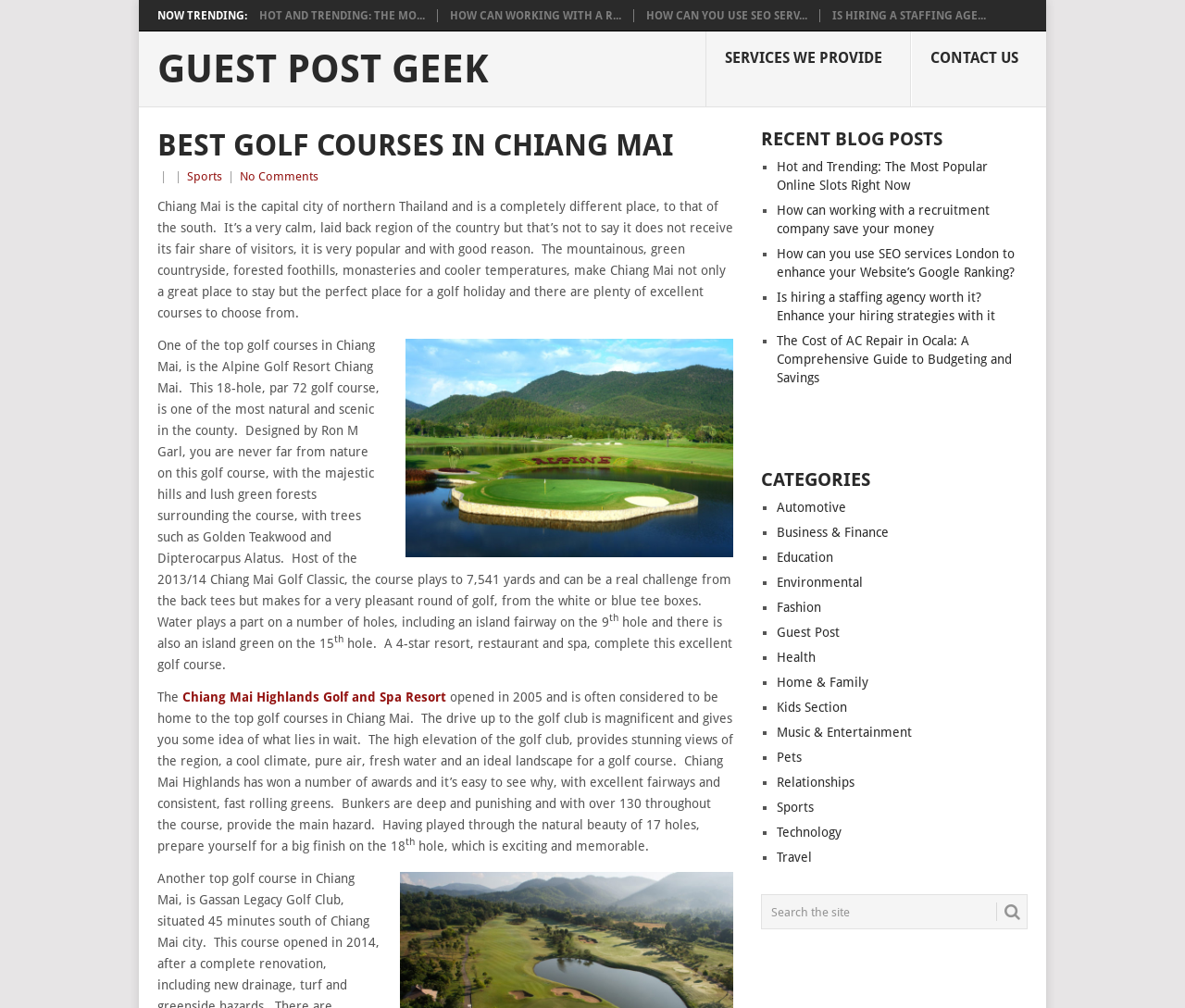What is the name of the golf course that hosted the 2013/14 Chiang Mai Golf Classic?
Please ensure your answer is as detailed and informative as possible.

The webpage mentions that the Alpine Golf Resort Chiang Mai is one of the top golf courses in Chiang Mai and it hosted the 2013/14 Chiang Mai Golf Classic.